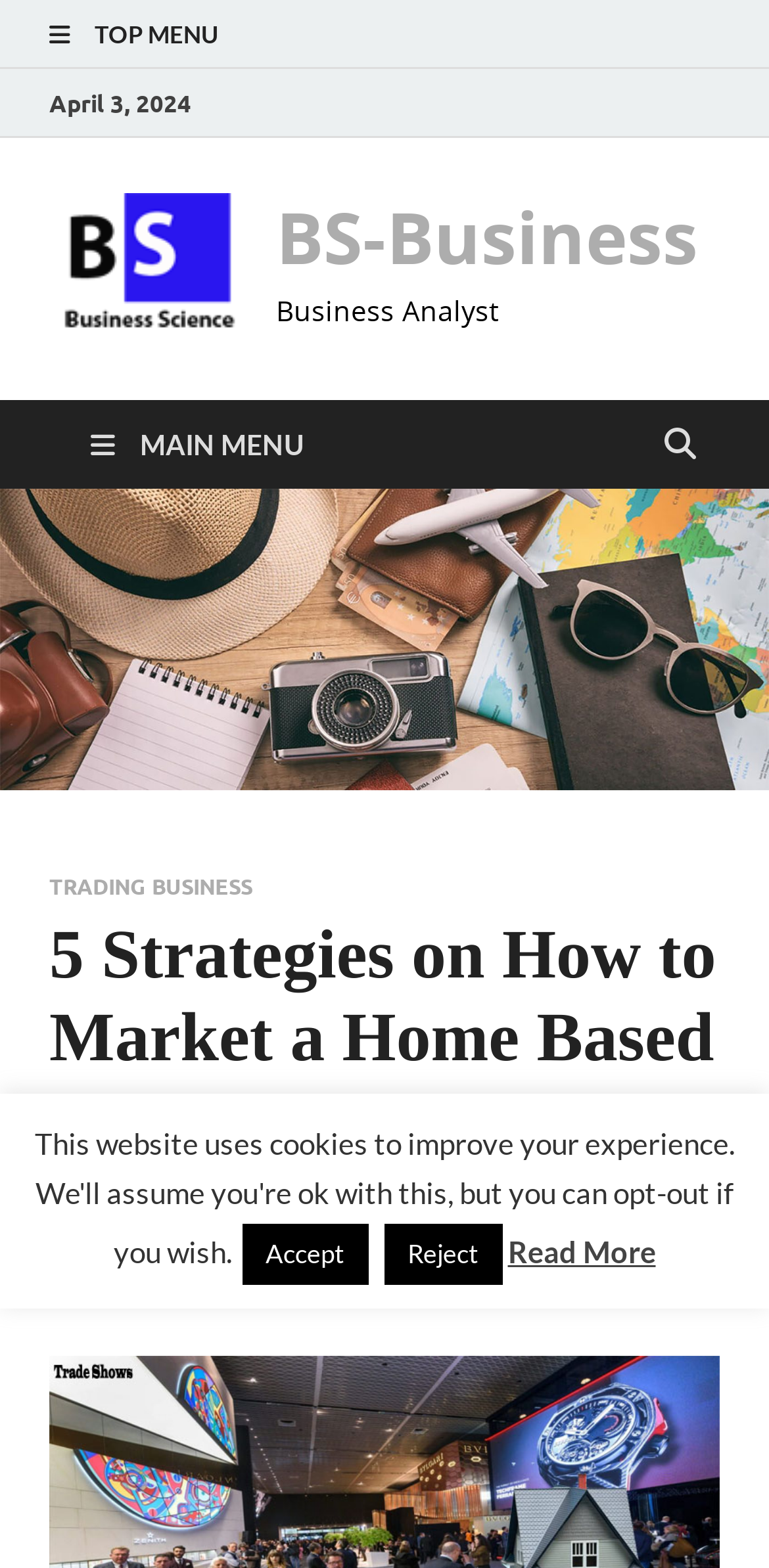Provide the bounding box coordinates of the UI element this sentence describes: "October 15, 2020November 3, 2020".

[0.064, 0.807, 0.331, 0.827]